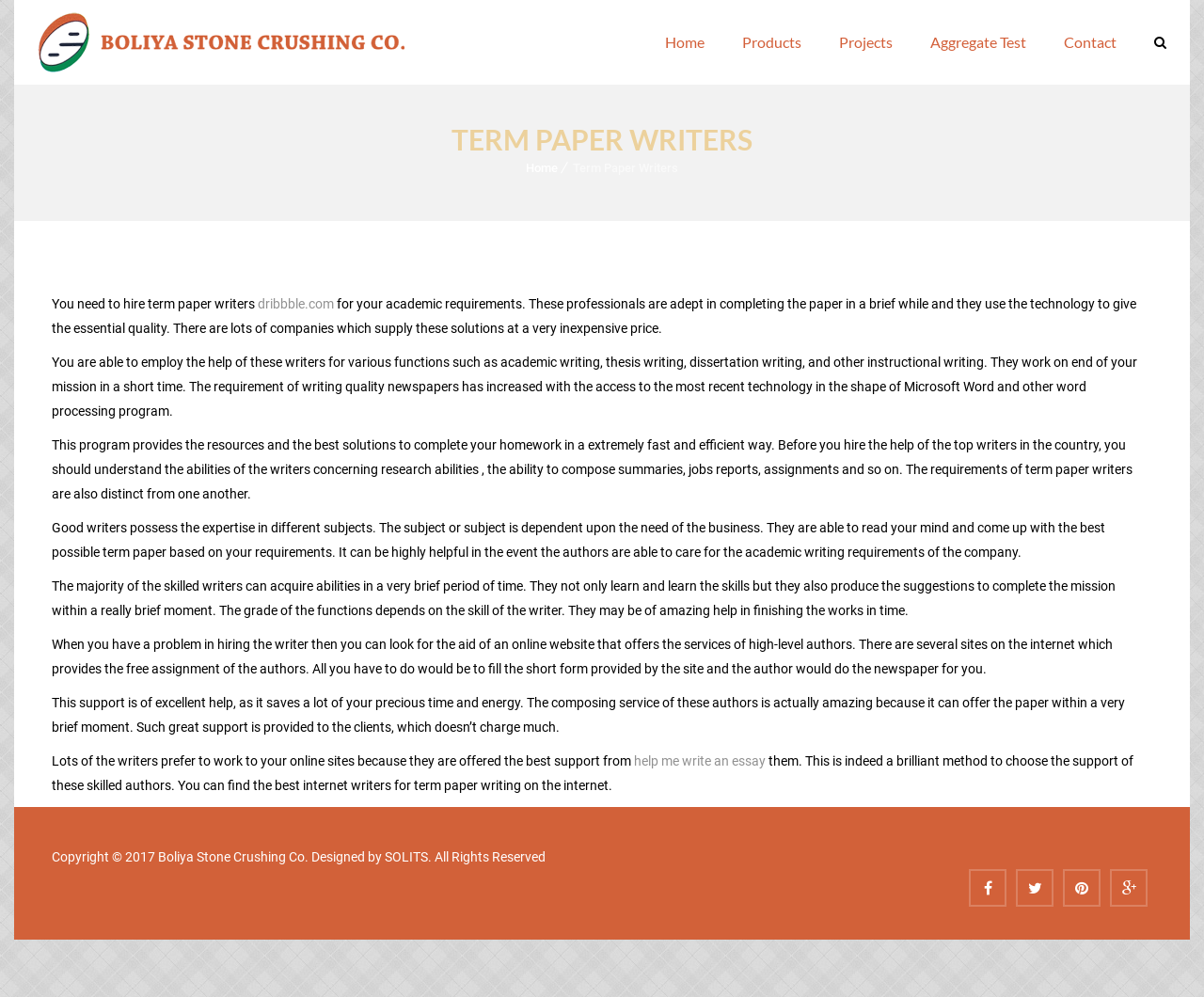Determine the bounding box coordinates of the clickable area required to perform the following instruction: "Click on the 'SOLITS' link". The coordinates should be represented as four float numbers between 0 and 1: [left, top, right, bottom].

[0.32, 0.852, 0.355, 0.867]